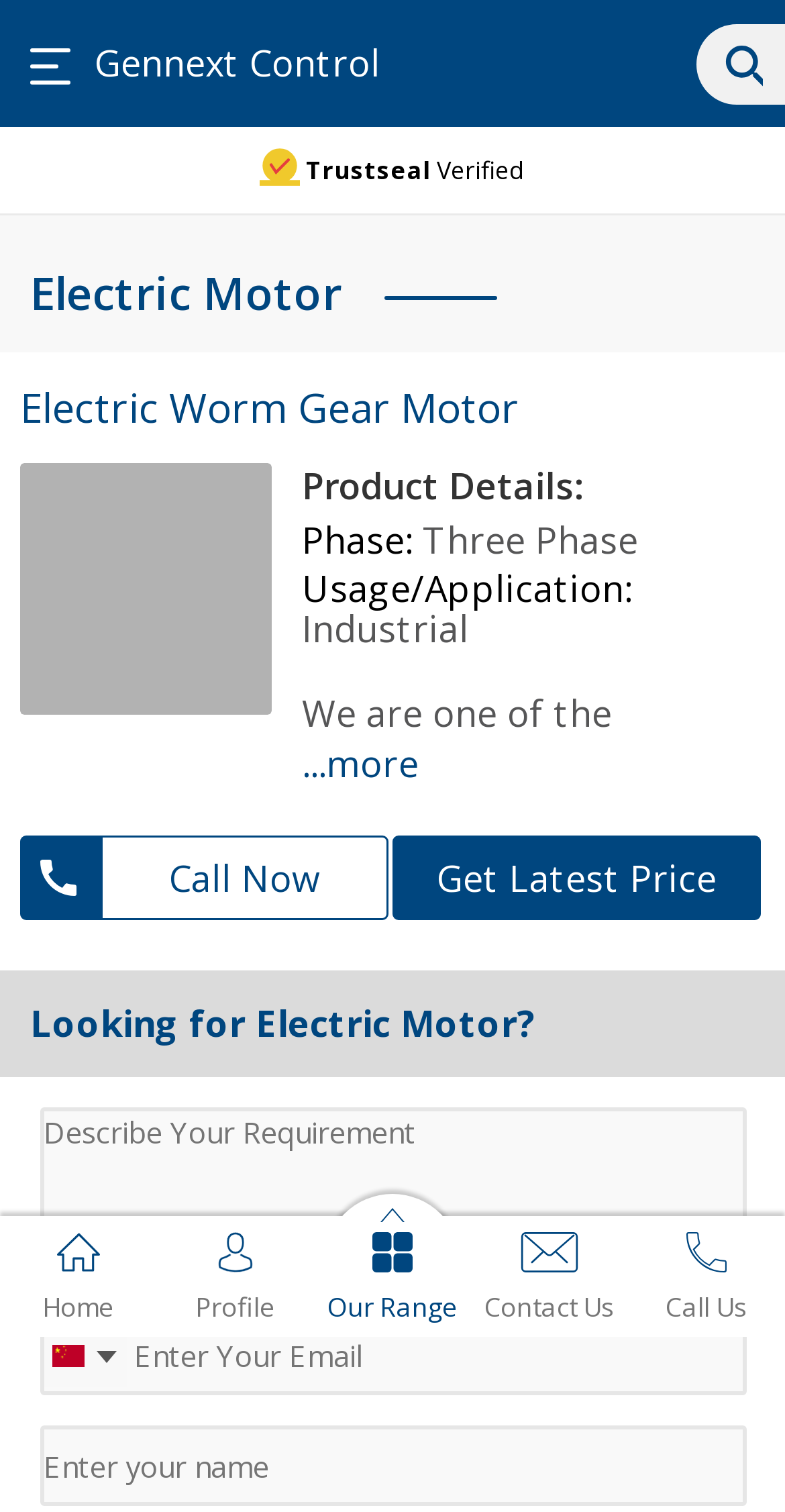What is the usage of the electric motor? Observe the screenshot and provide a one-word or short phrase answer.

Industrial